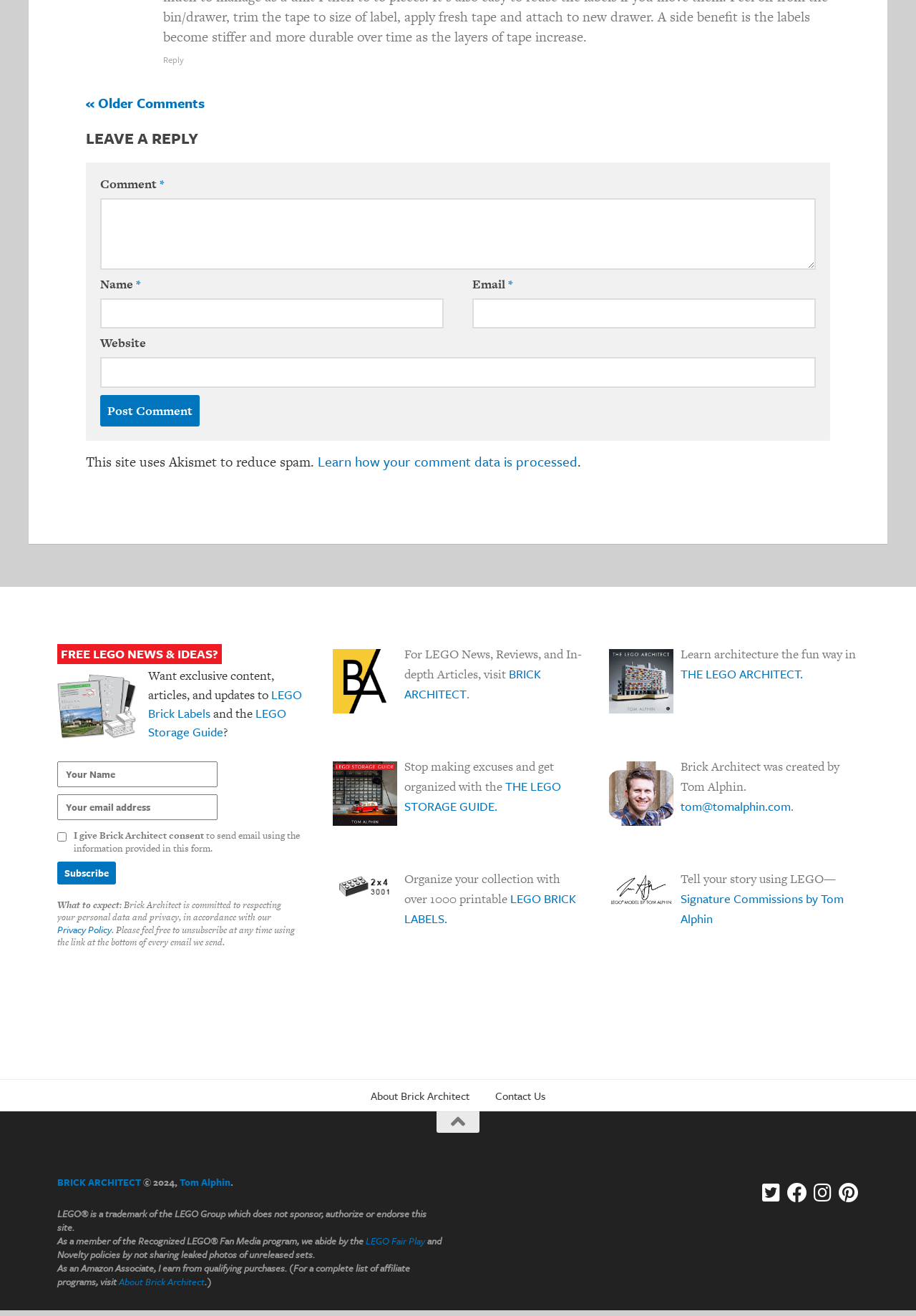Identify the coordinates of the bounding box for the element described below: "tom@tomalphin.com". Return the coordinates as four float numbers between 0 and 1: [left, top, right, bottom].

[0.743, 0.606, 0.863, 0.62]